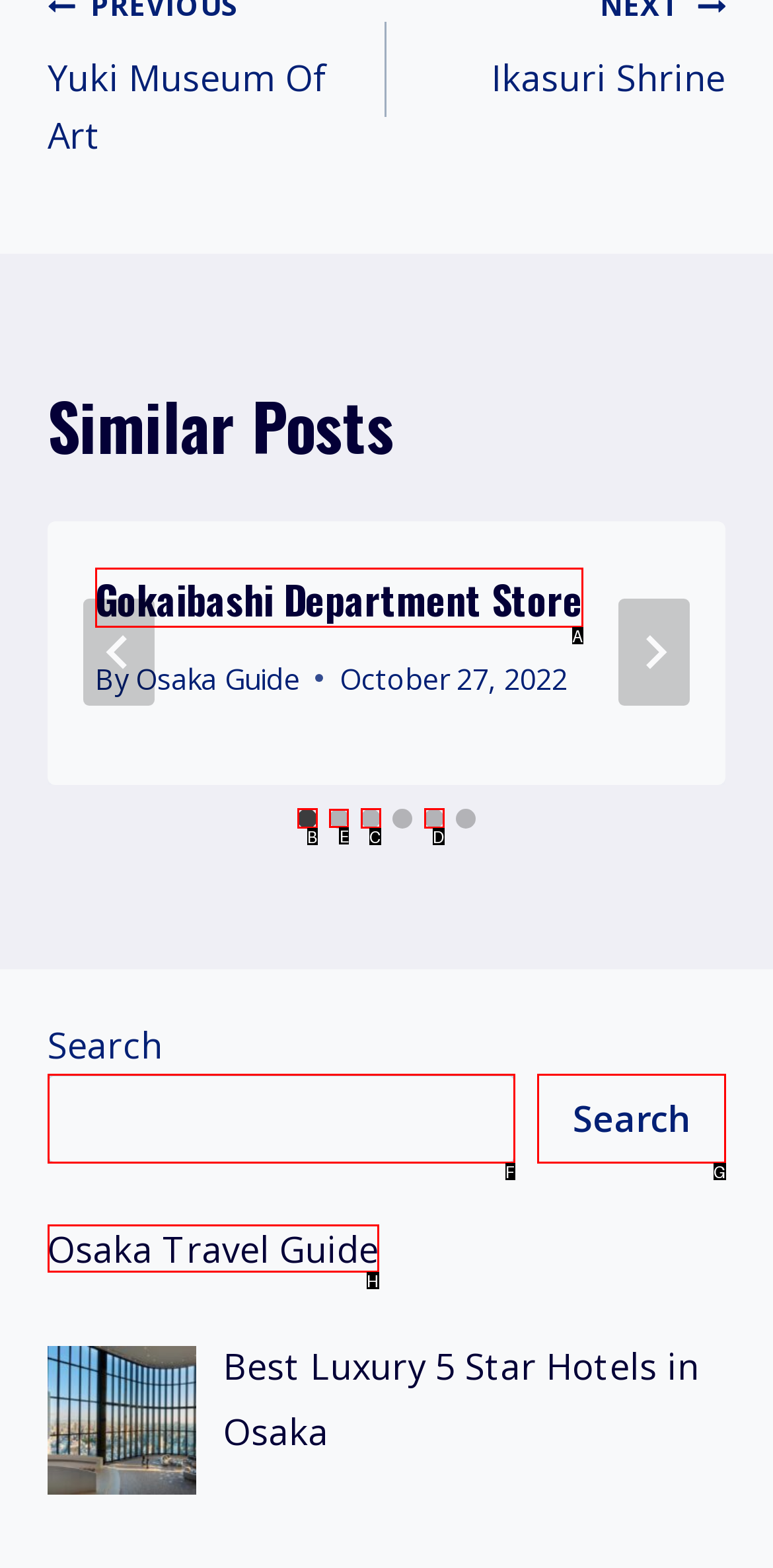Indicate which lettered UI element to click to fulfill the following task: Go to slide 2
Provide the letter of the correct option.

E